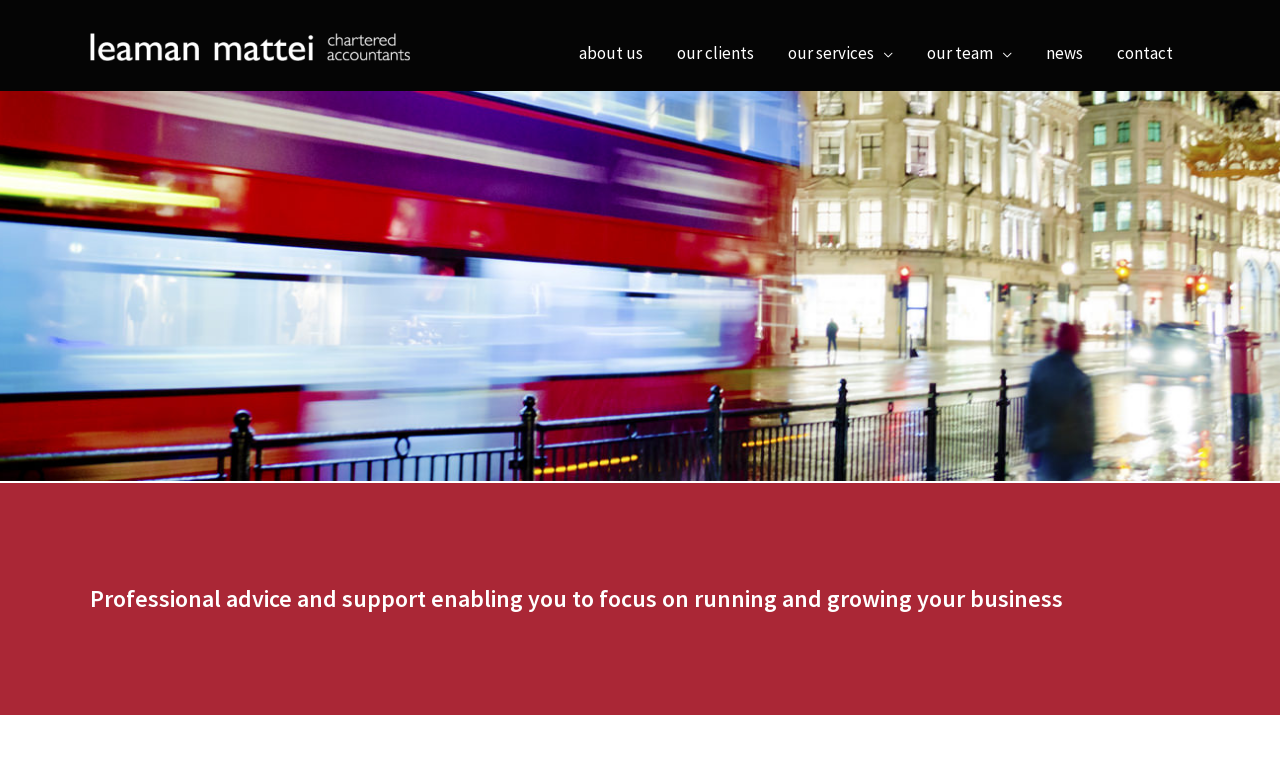Find the UI element described as: "Sitemap" and predict its bounding box coordinates. Ensure the coordinates are four float numbers between 0 and 1, [left, top, right, bottom].

None